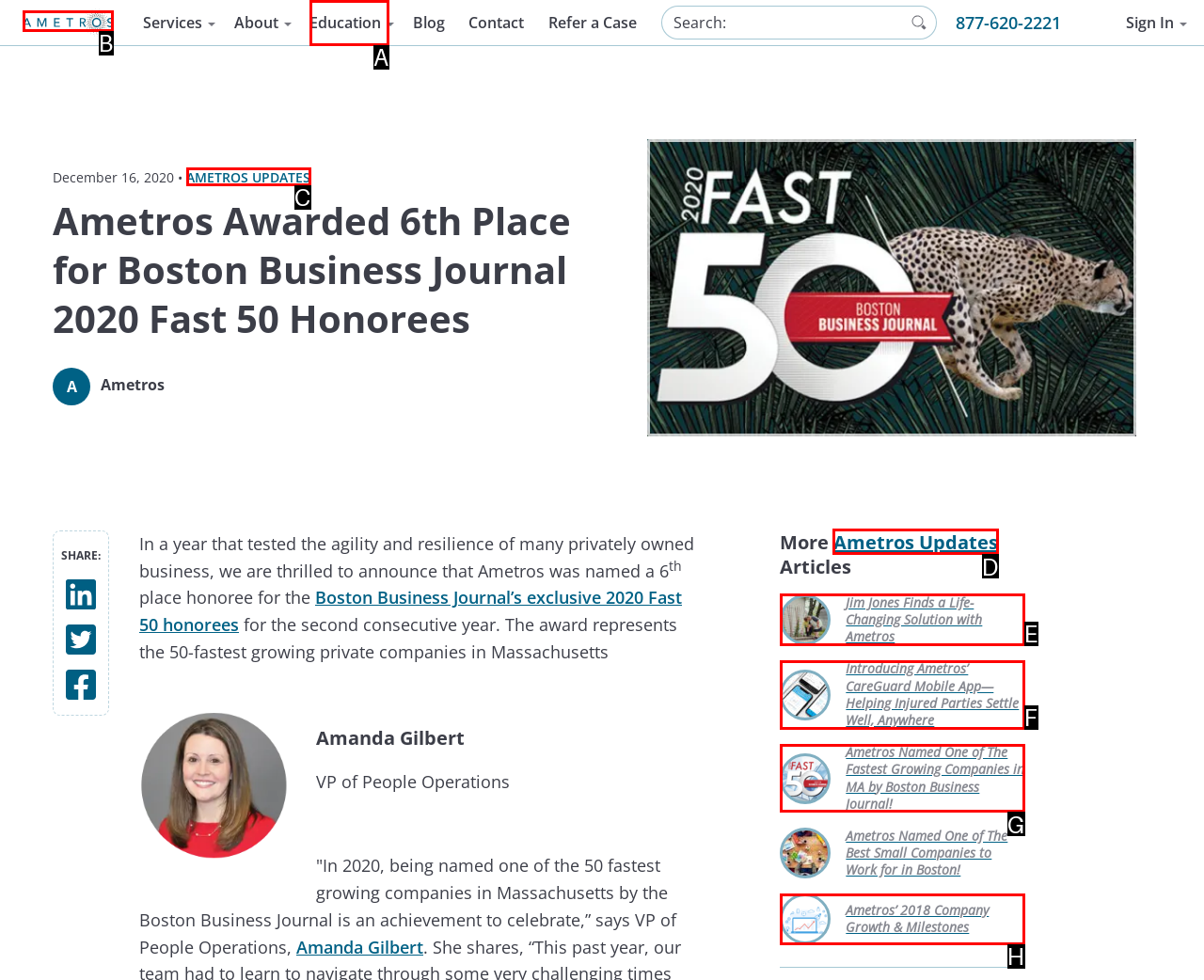Determine which HTML element to click on in order to complete the action: Donate to the GDTA.
Reply with the letter of the selected option.

None